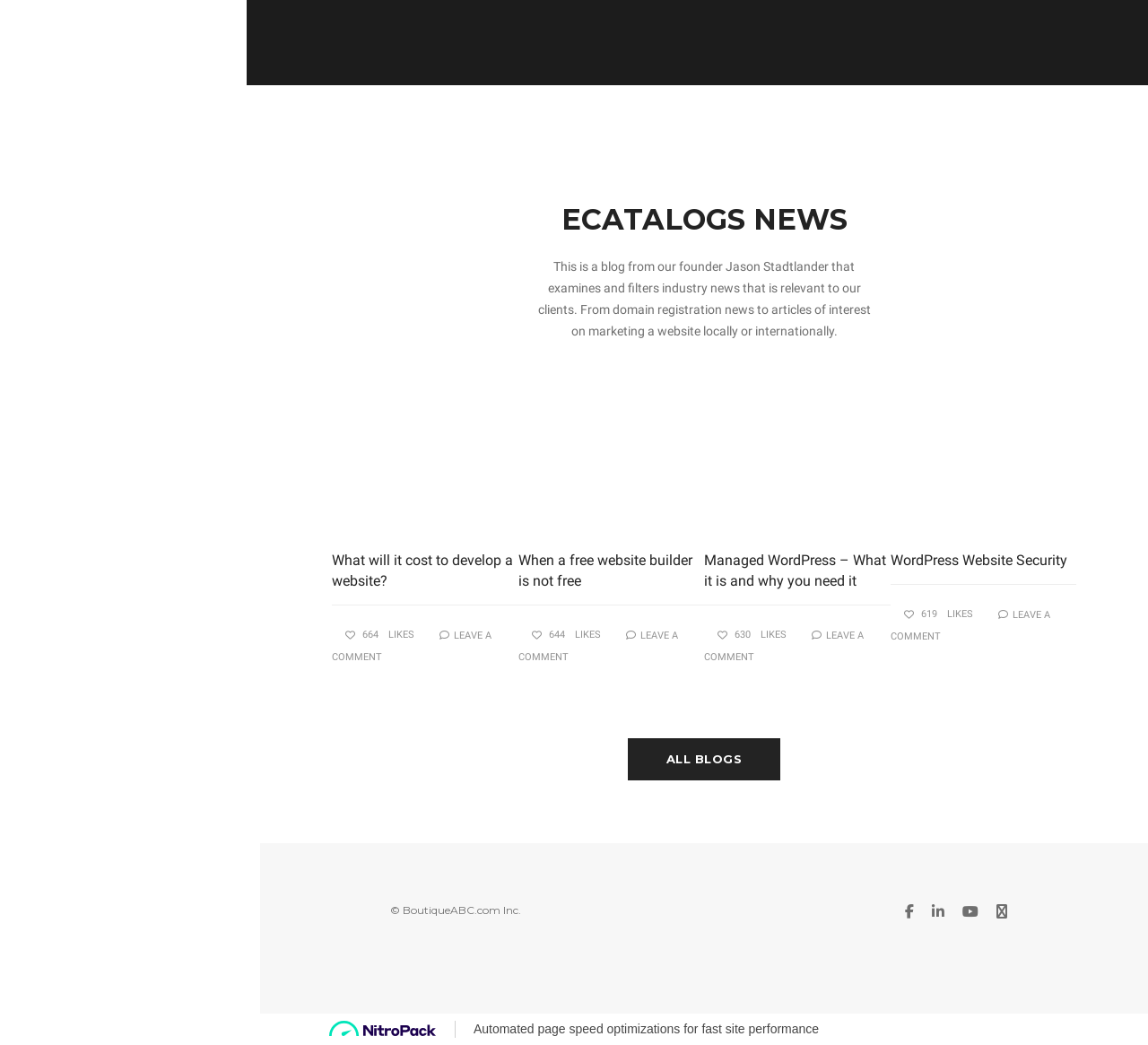What is the name of the company?
Refer to the image and give a detailed answer to the query.

The name of the company is 'BoutiqueABC.com' which is mentioned in the footer section of the webpage, along with its copyright information.